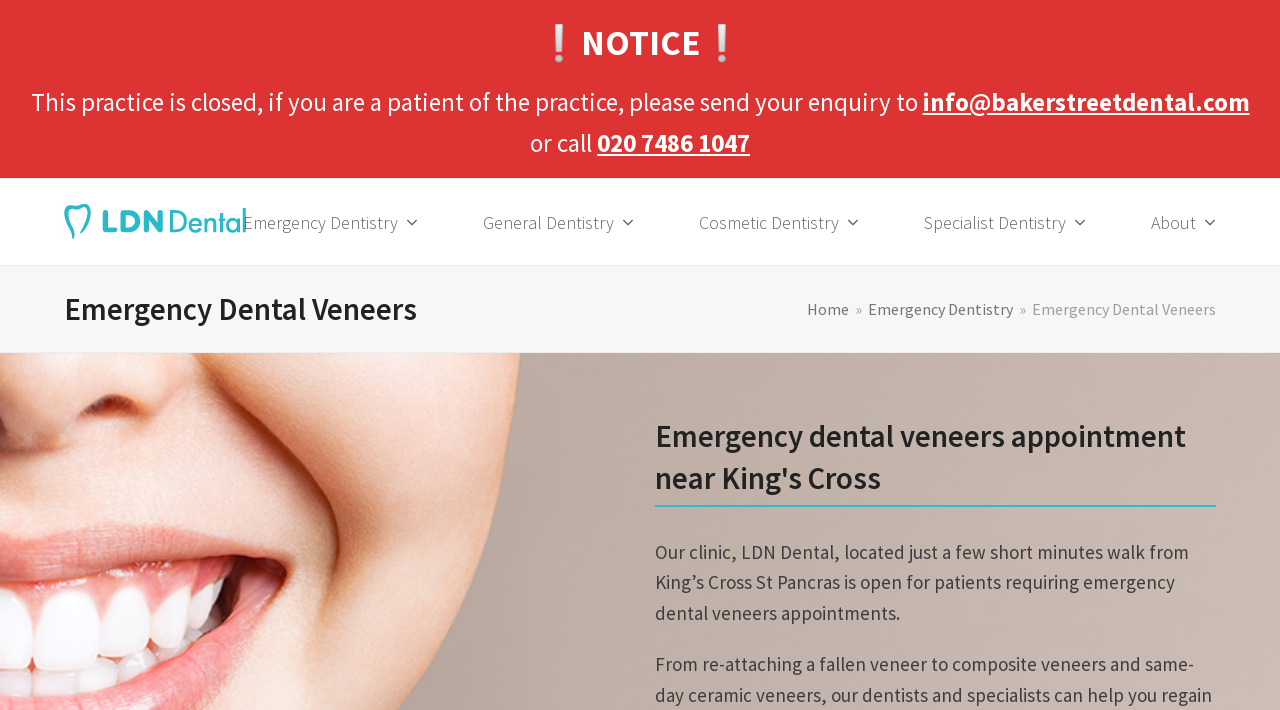Find and indicate the bounding box coordinates of the region you should select to follow the given instruction: "Click the link to book an emergency dental veneers appointment".

[0.466, 0.178, 0.586, 0.223]